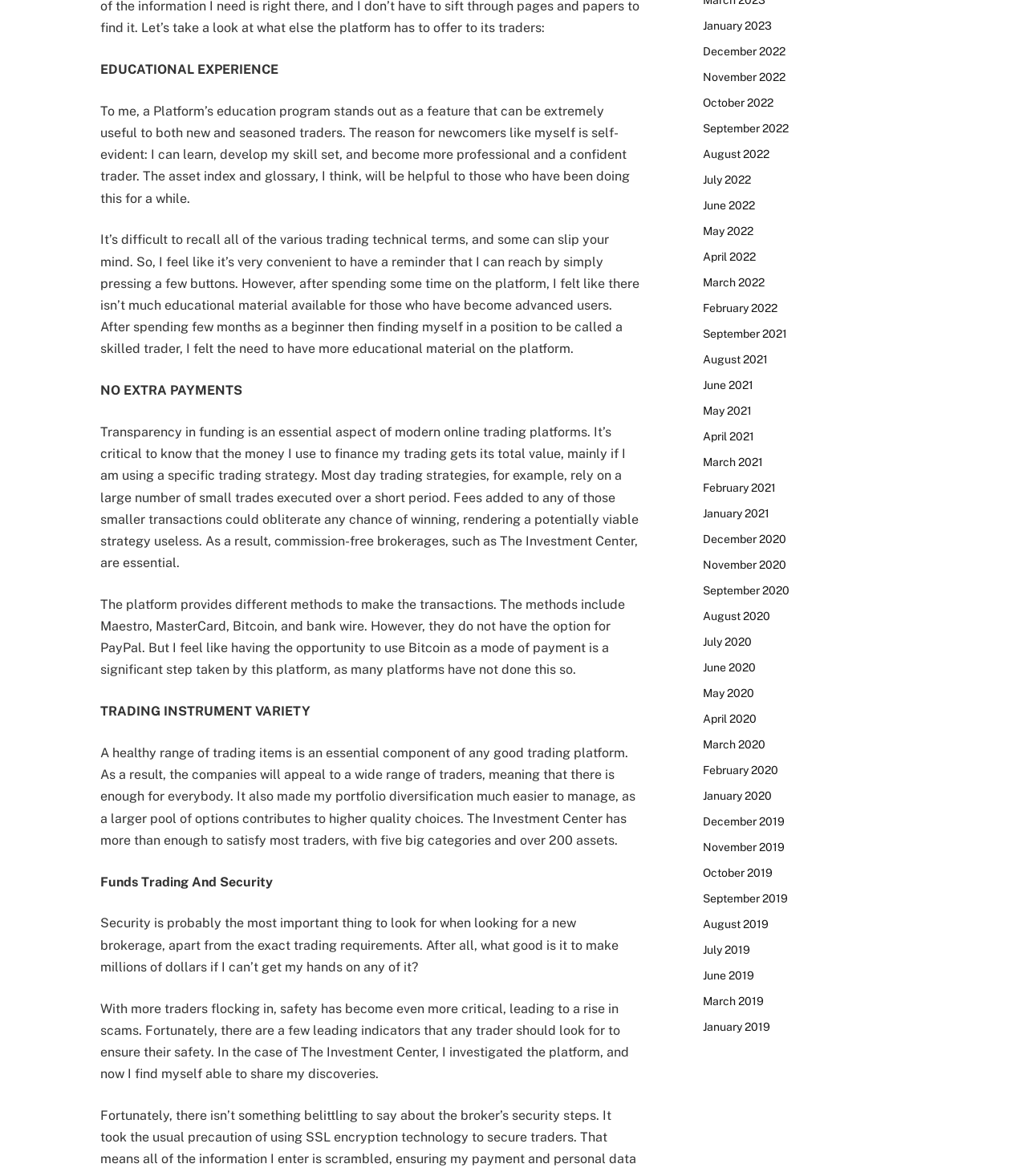Please reply with a single word or brief phrase to the question: 
How many categories of trading items are available?

Five